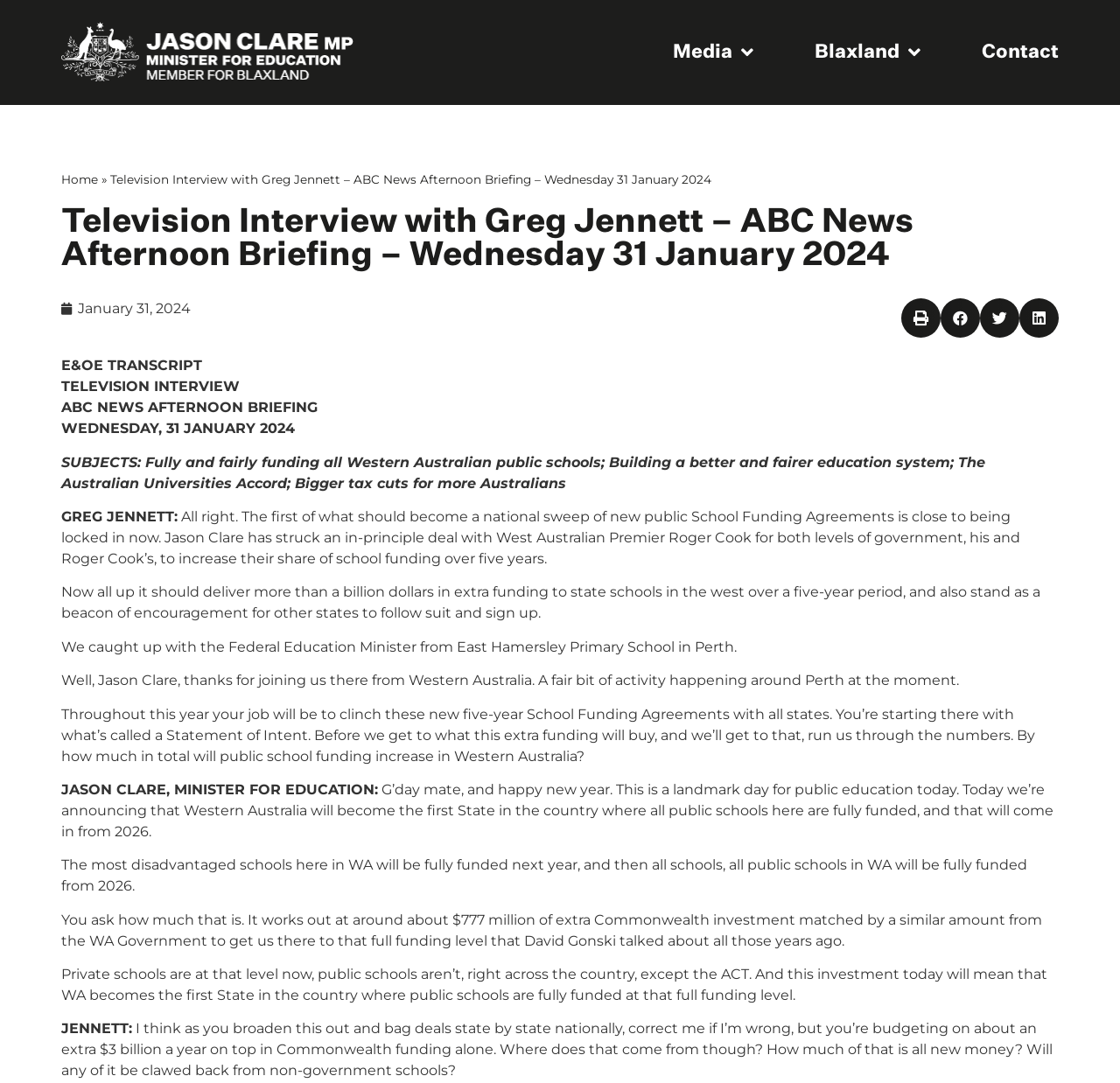How much extra funding will public schools in Western Australia receive?
Based on the visual, give a brief answer using one word or a short phrase.

$777 million